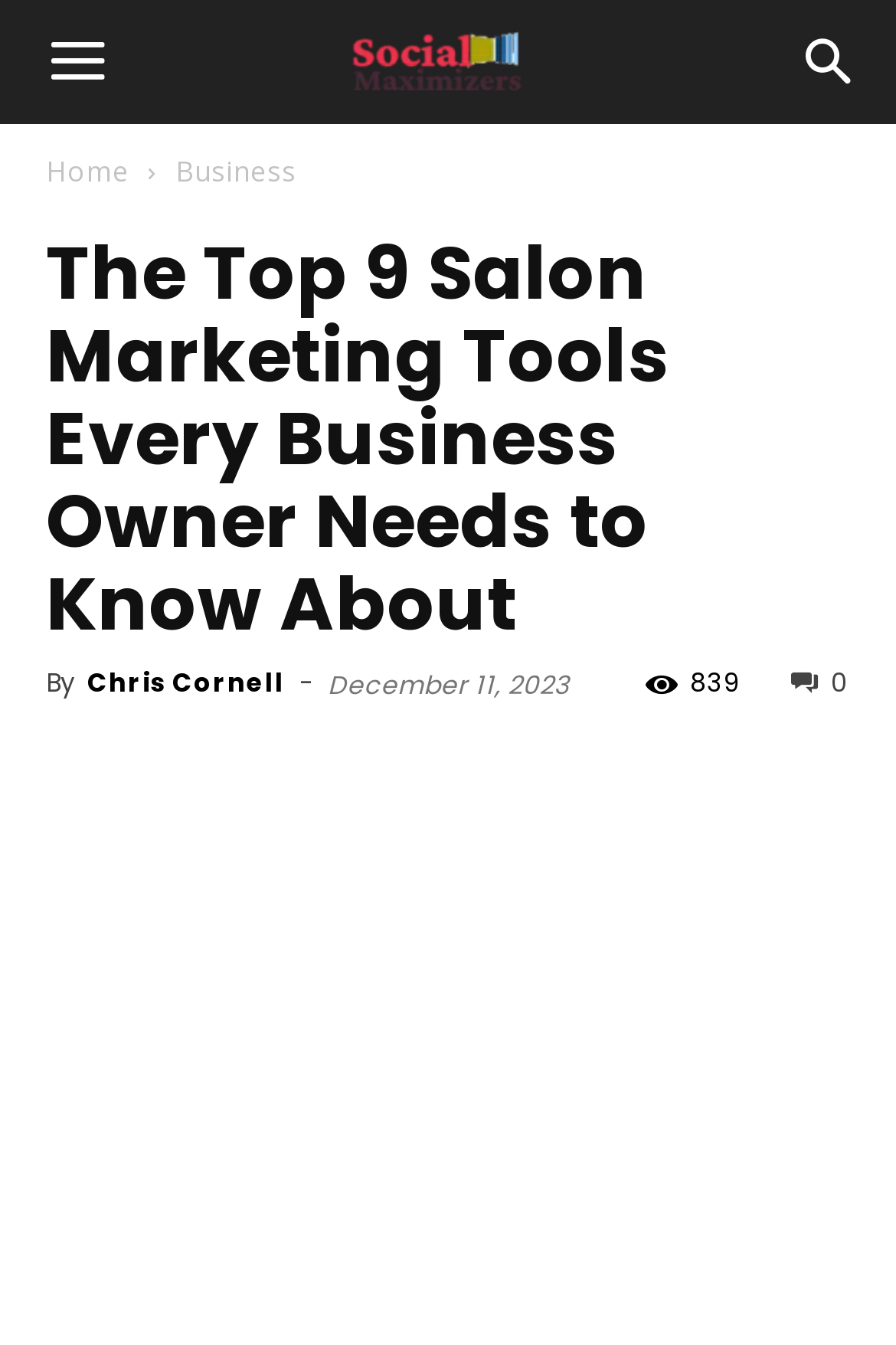Locate the bounding box coordinates of the element that should be clicked to execute the following instruction: "Click the menu button".

[0.005, 0.0, 0.169, 0.092]